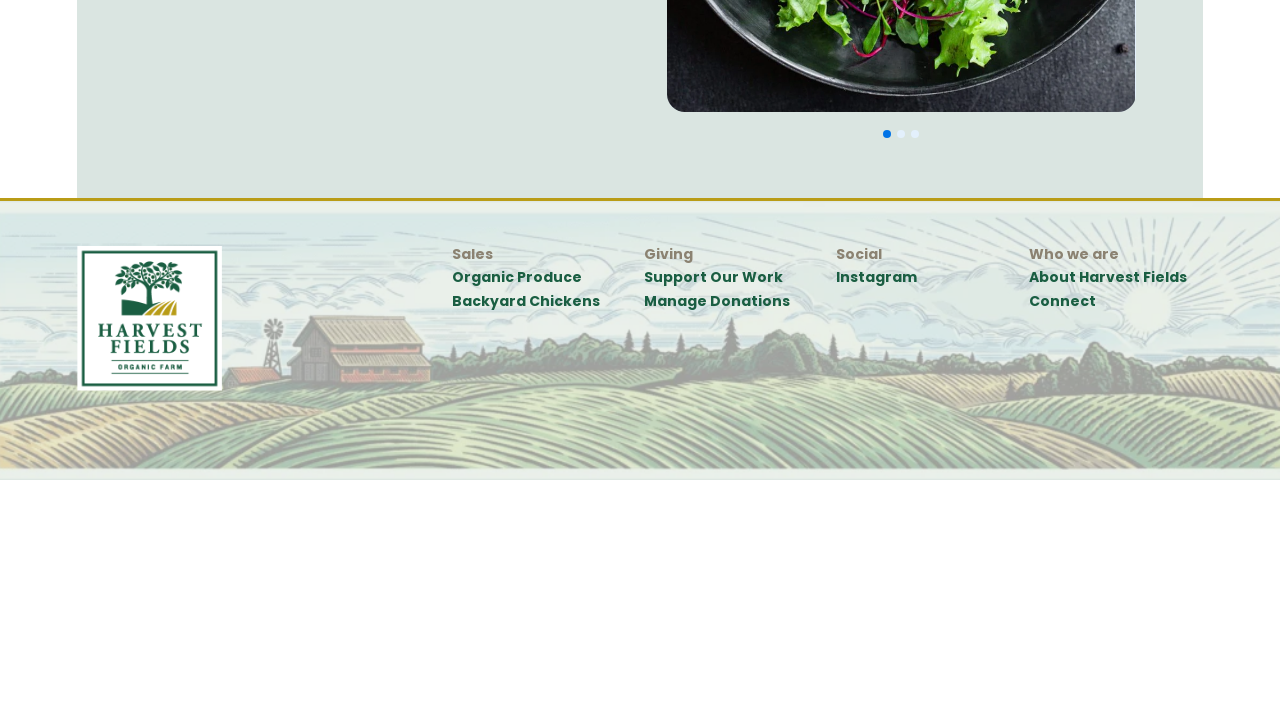Based on the element description Manage Donations, identify the bounding box coordinates for the UI element. The coordinates should be in the format (top-left x, top-left y, bottom-right x, bottom-right y) and within the 0 to 1 range.

[0.498, 0.405, 0.645, 0.439]